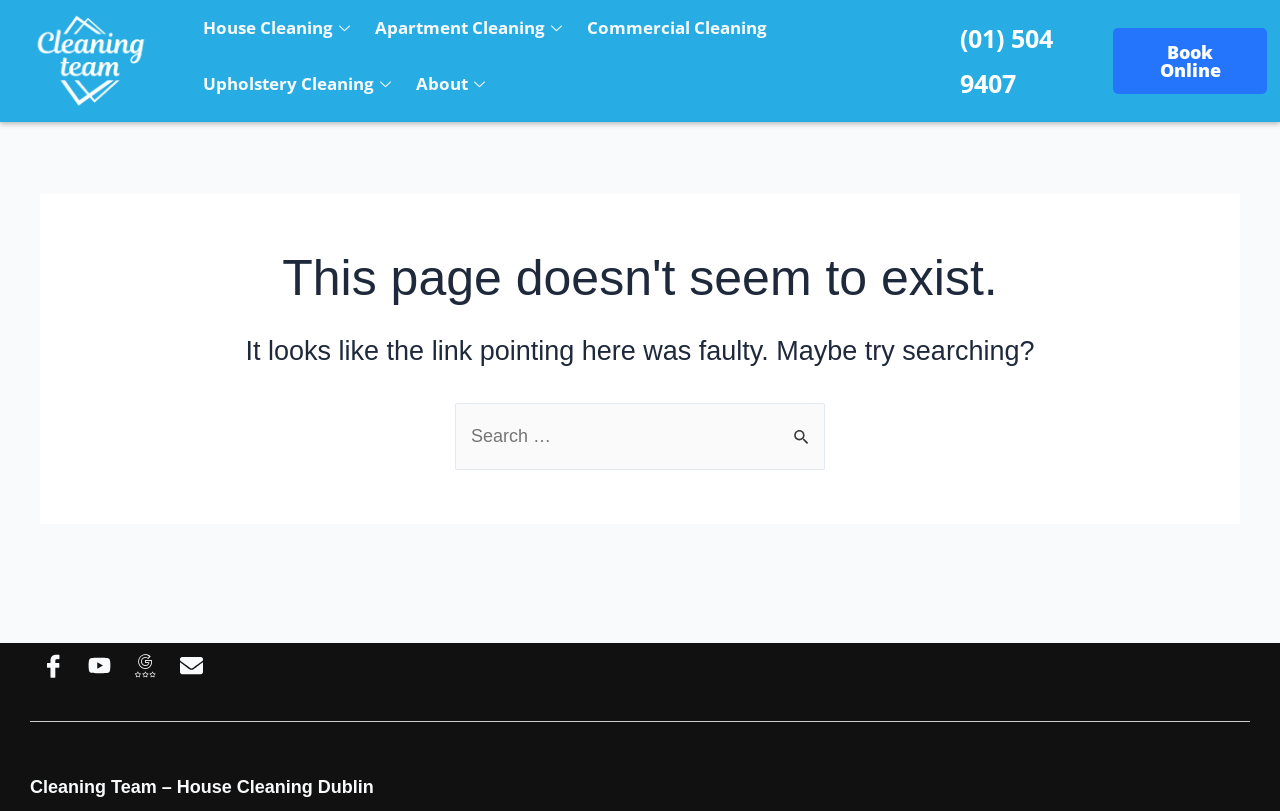Show the bounding box coordinates of the region that should be clicked to follow the instruction: "Visit the Facebook page."

[0.023, 0.792, 0.059, 0.849]